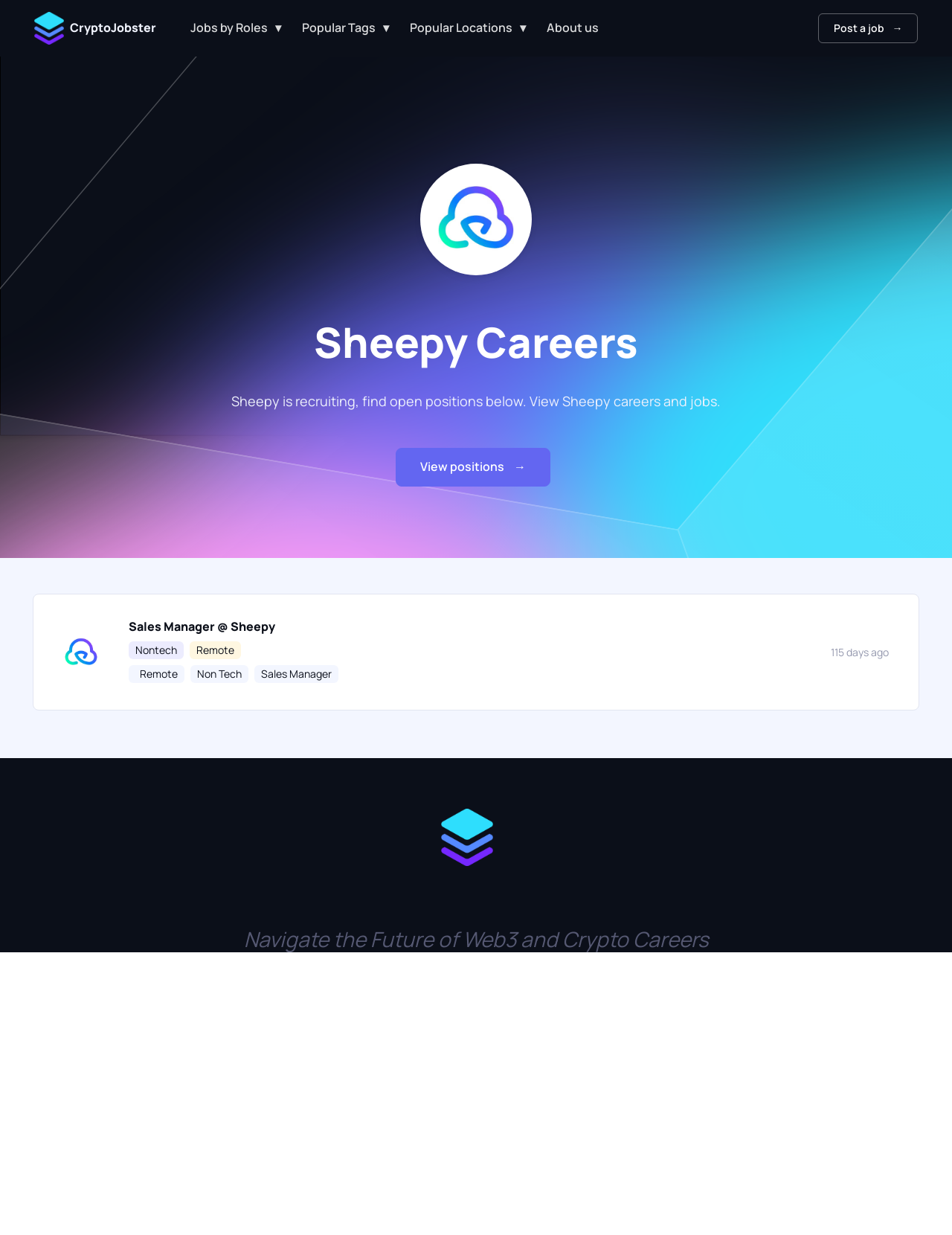Please identify the bounding box coordinates of the element I should click to complete this instruction: 'View Sheepy careers and jobs'. The coordinates should be given as four float numbers between 0 and 1, like this: [left, top, right, bottom].

[0.416, 0.362, 0.578, 0.394]